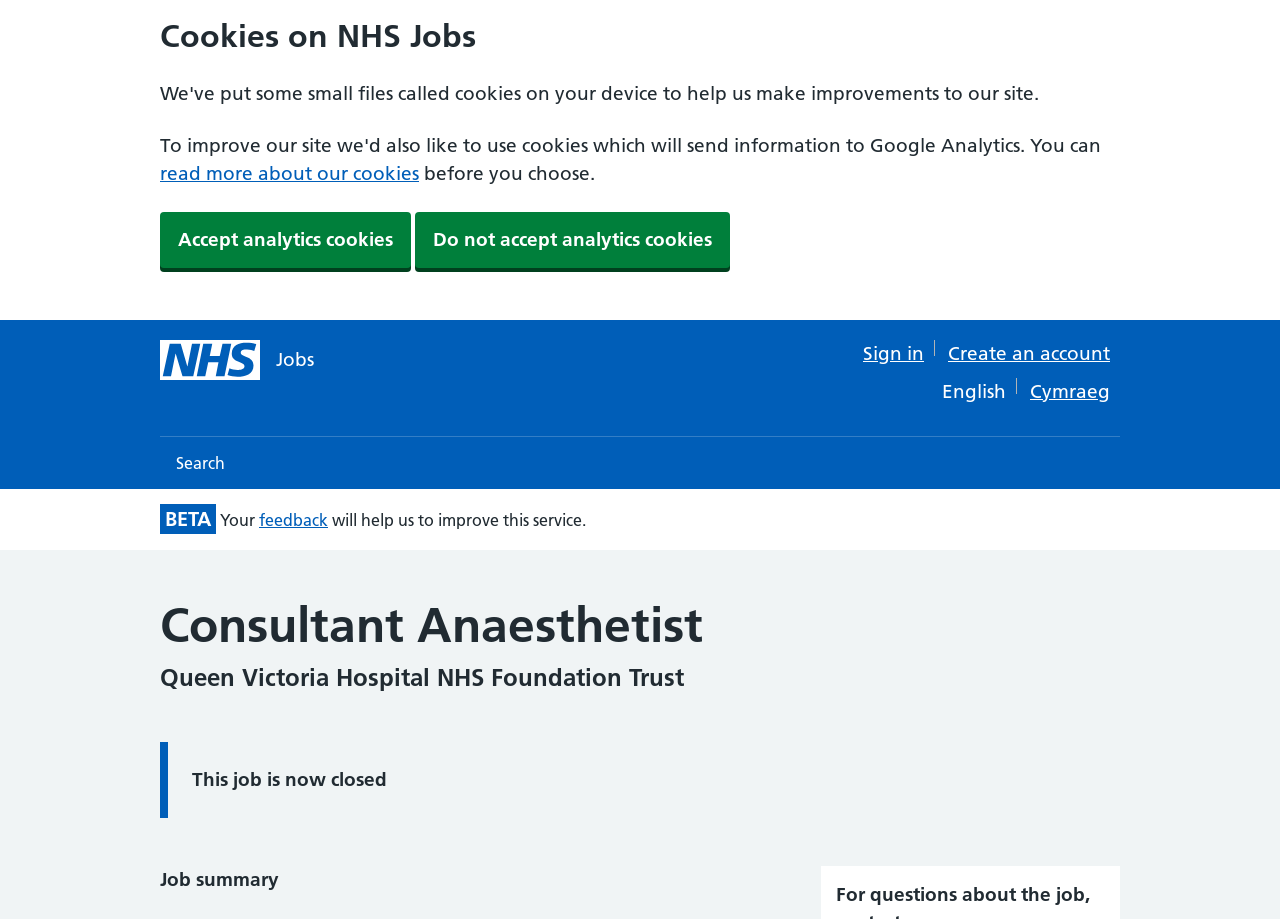From the given element description: "feedback", find the bounding box for the UI element. Provide the coordinates as four float numbers between 0 and 1, in the order [left, top, right, bottom].

[0.202, 0.555, 0.256, 0.577]